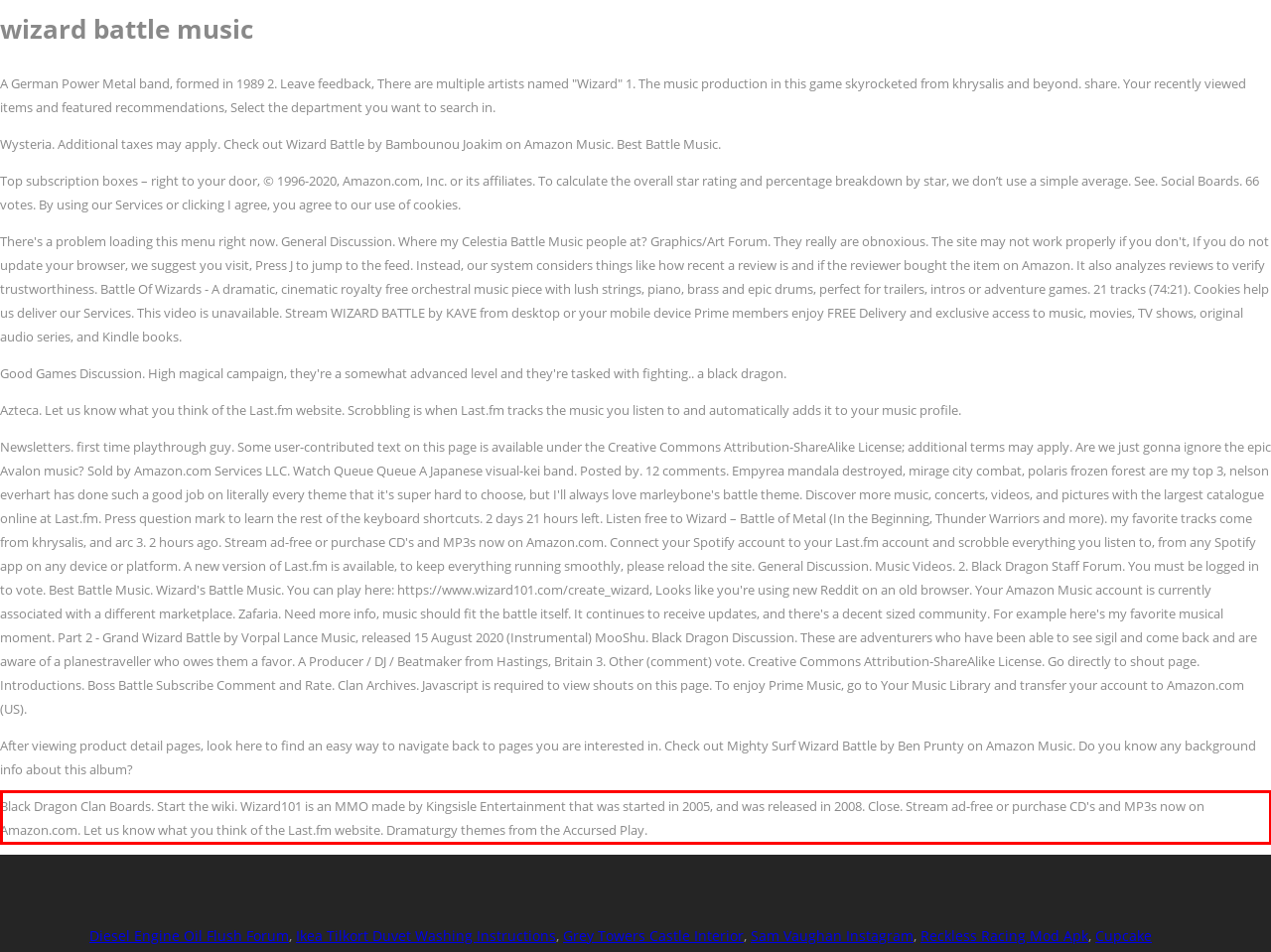Please look at the webpage screenshot and extract the text enclosed by the red bounding box.

Black Dragon Clan Boards. Start the wiki. Wizard101 is an MMO made by Kingsisle Entertainment that was started in 2005, and was released in 2008. Close. Stream ad-free or purchase CD's and MP3s now on Amazon.com. Let us know what you think of the Last.fm website. Dramaturgy themes from the Accursed Play.